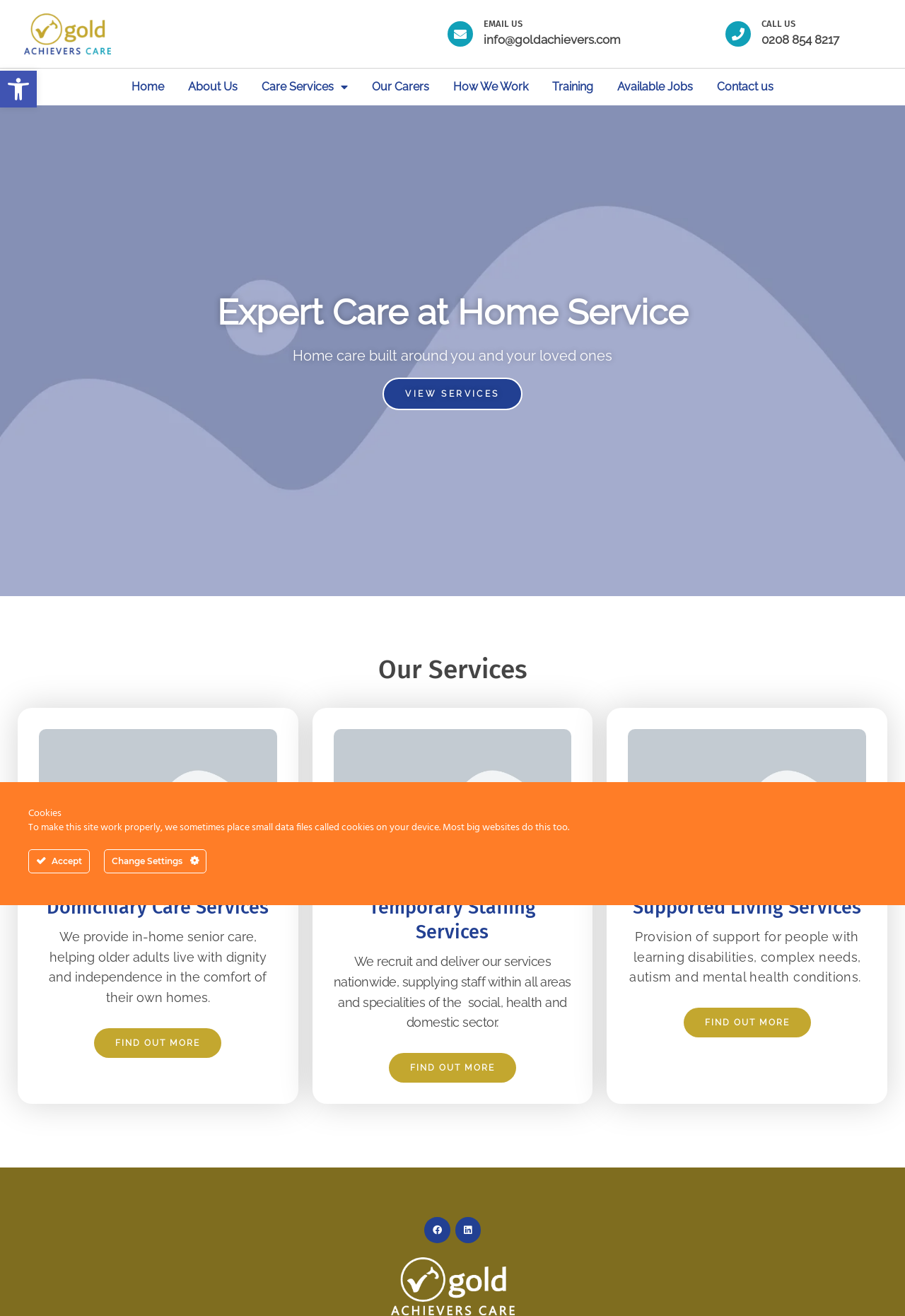Describe the entire webpage, focusing on both content and design.

The webpage is the homepage of Gold Achievers Care, a care service provider. At the top left corner, there is a button to open the toolbar accessibility tools, accompanied by a small image. 

On the top right side, there are several links, including "EMAIL US" and "CALL US", with their corresponding contact information displayed below. 

Below these links, there is a navigation menu with links to different pages, including "Home", "About Us", "Care Services", "Our Carers", "How We Work", "Training", "Available Jobs", and "Contact us". The "Care Services" link has a dropdown menu.

The main content of the page is divided into two sections. The top section features a large image with a link to "Expert Care at Home Service" and a brief description. 

The bottom section is divided into three columns, each describing a different service offered by Gold Achievers Care: Domiciliary Care Services, Temporary Staffing Services, and Supported Living Services. Each column has a heading, a brief description, and a "FIND OUT MORE" link.

At the bottom of the page, there are links to the company's social media profiles, including Facebook and Linkedin. Additionally, there is a notice about cookies, with options to accept or change settings.